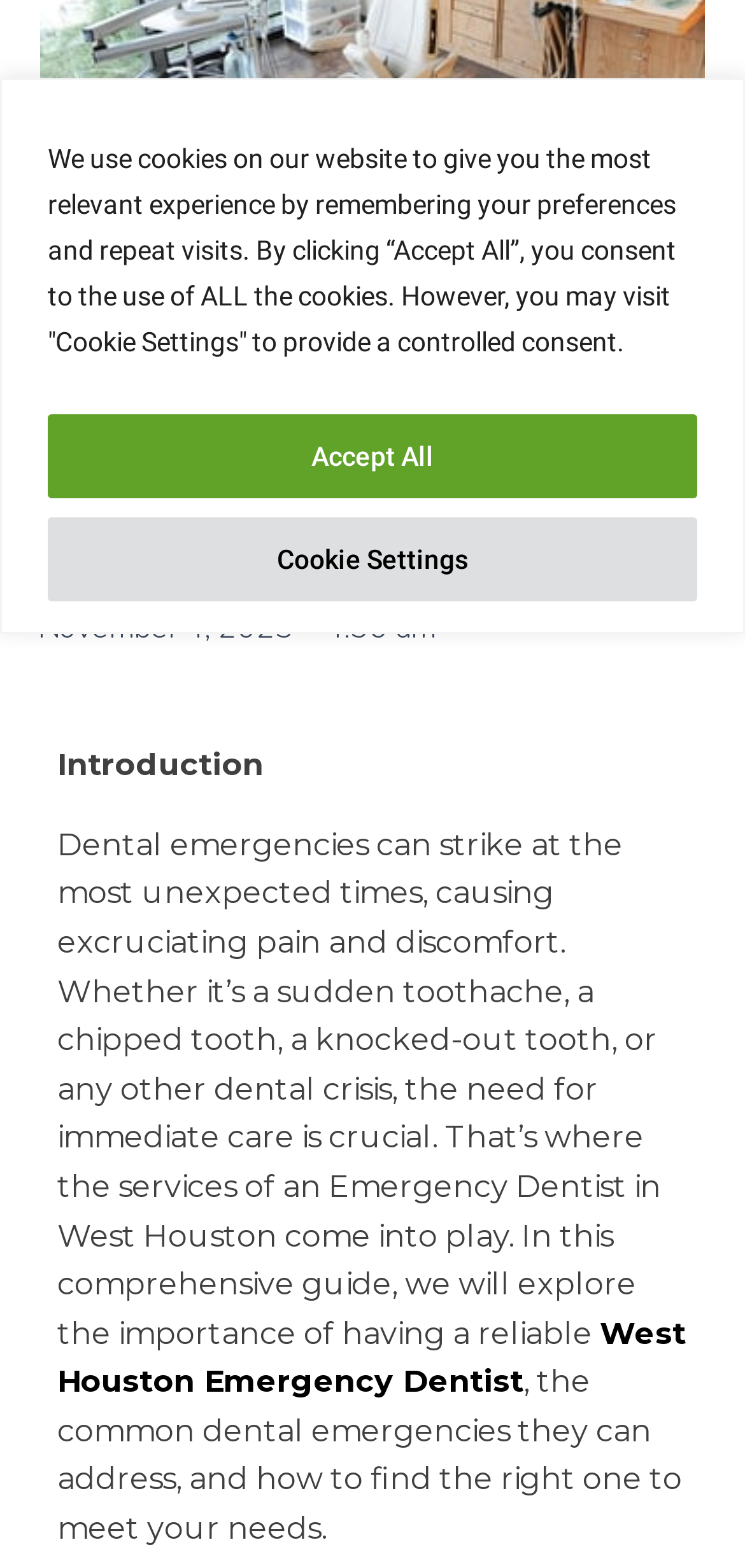Using the element description: "West Houston Emergency Dentist", determine the bounding box coordinates. The coordinates should be in the format [left, top, right, bottom], with values between 0 and 1.

[0.077, 0.838, 0.921, 0.893]